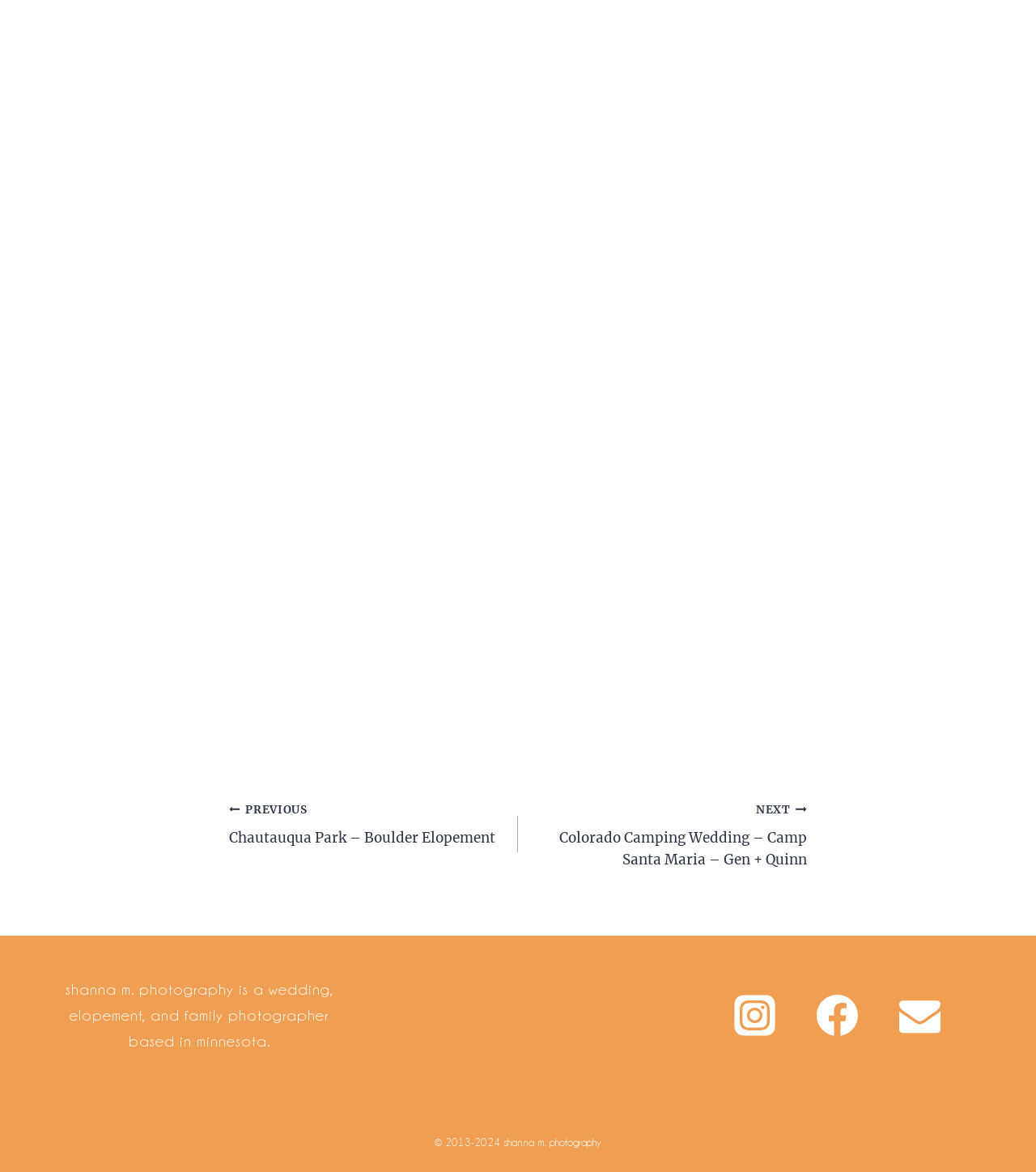Provide your answer in a single word or phrase: 
Where is Shanna M. based?

Minnesota